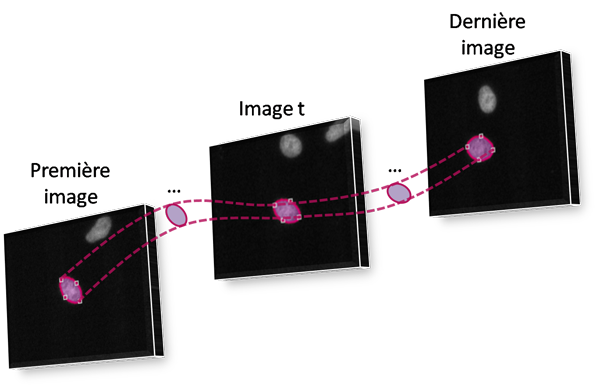What algorithms are used in this research project?
Please answer the question with a single word or phrase, referencing the image.

Snake algorithms and Kalman filter